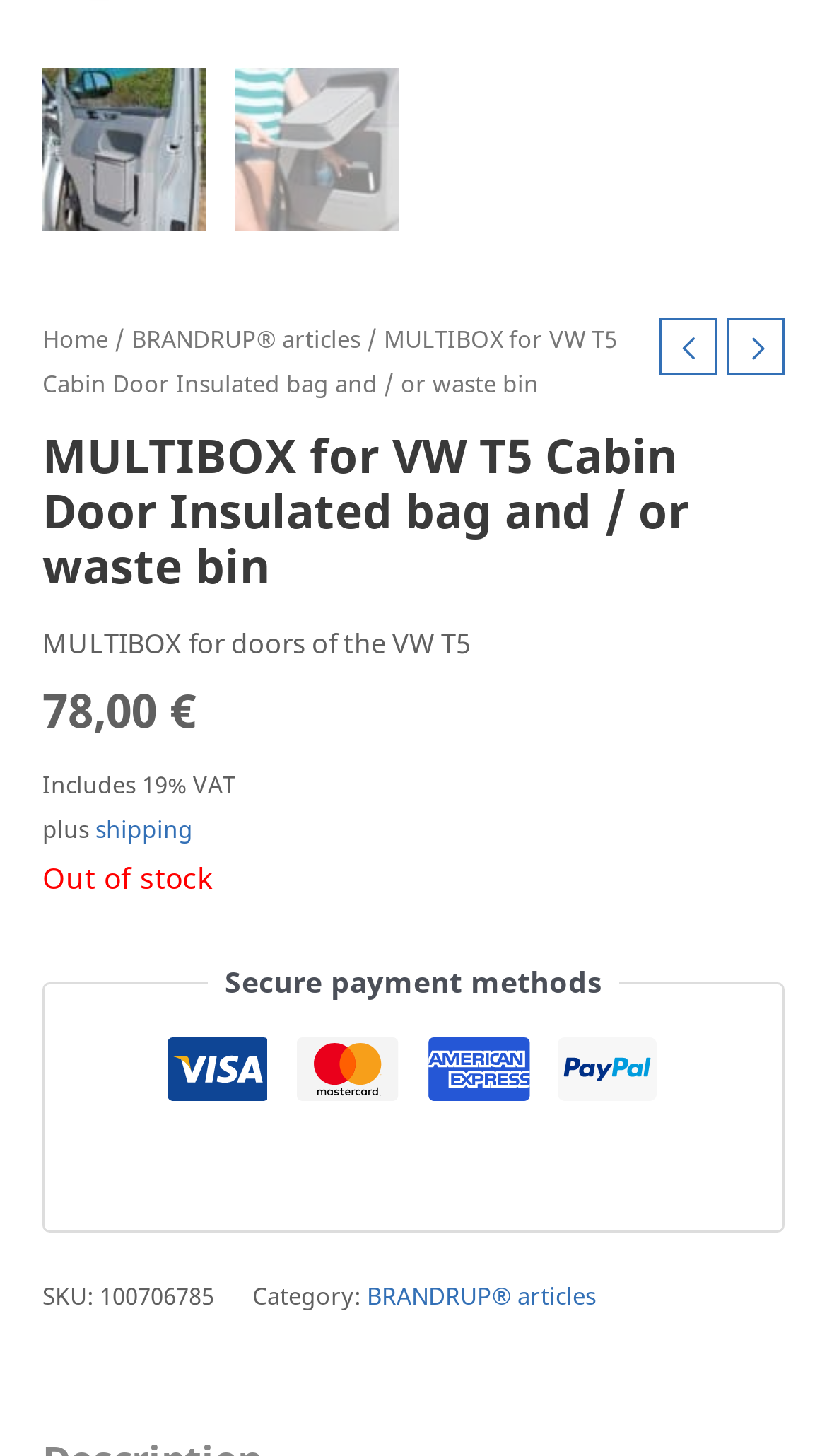Determine the bounding box coordinates of the area to click in order to meet this instruction: "Click the 'BRANDRUP articles' link".

[0.444, 0.878, 0.721, 0.9]